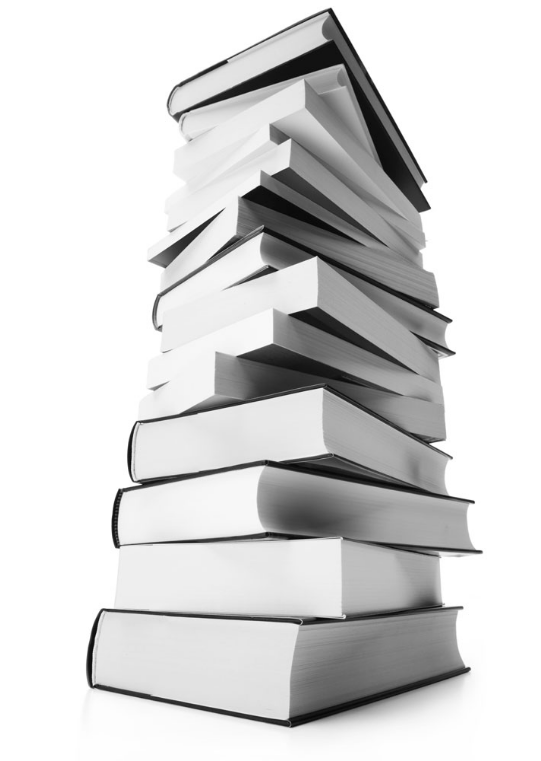What is the primary focus of Printing Partners' services?
Refer to the image and answer the question using a single word or phrase.

Book printing and binding